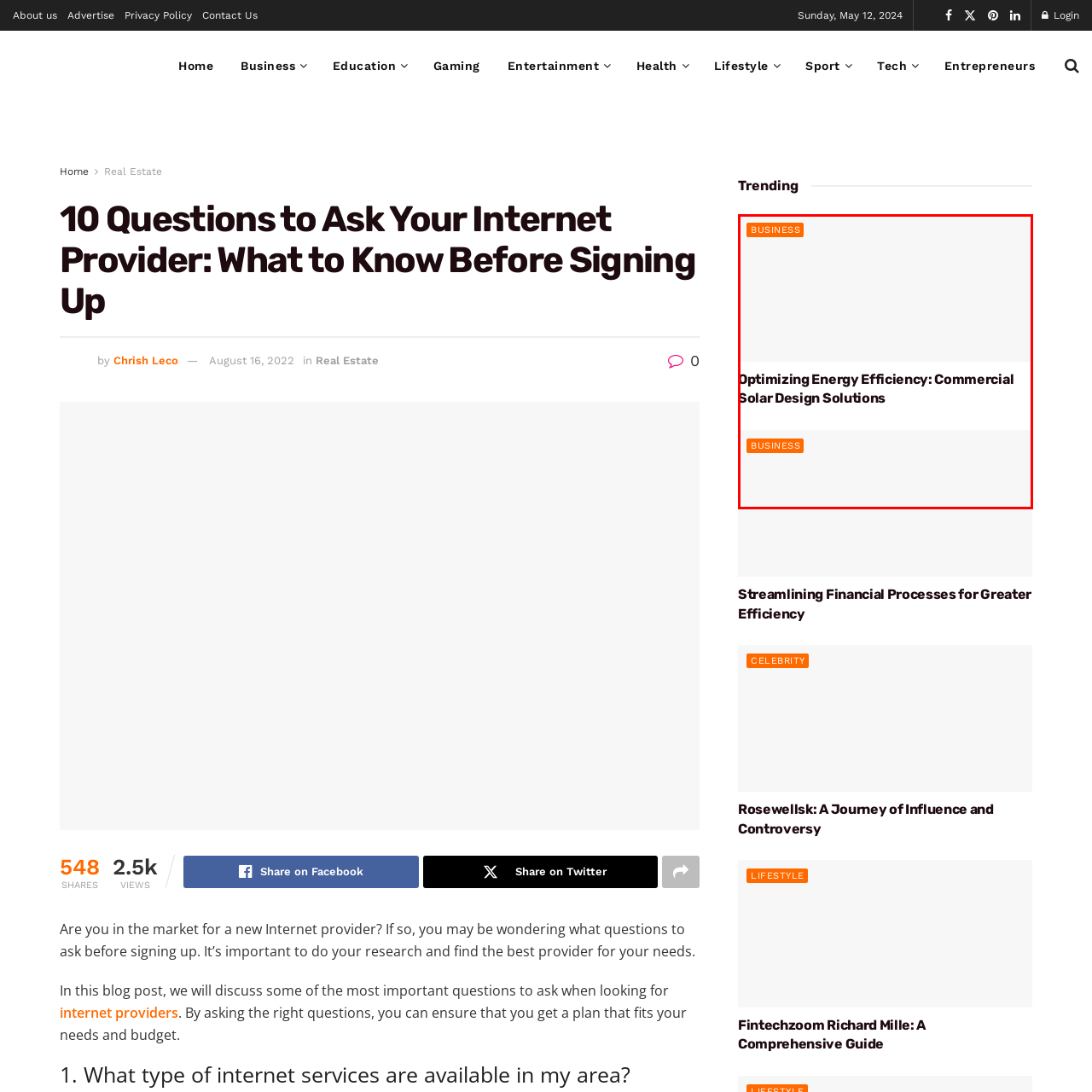Carefully scrutinize the image within the red border and generate a detailed answer to the following query, basing your response on the visual content:
Who is the target audience for this content?

The prominent display of 'BUSINESS' above the title and the professional tone of the layout and design imply that the content is intended for professionals and businesses interested in sustainable energy practices.